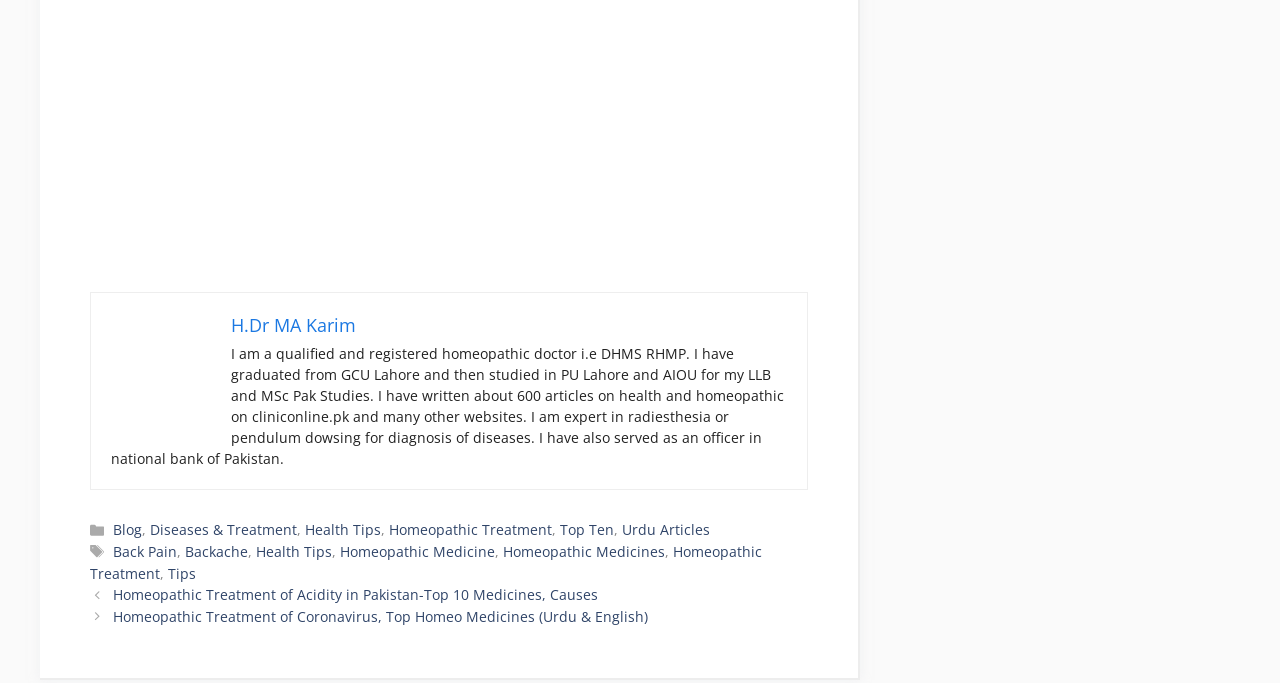What categories of articles are available on this website?
Provide a well-explained and detailed answer to the question.

The footer section of the webpage contains links to various categories of articles, including 'Blog', 'Diseases & Treatment', 'Health Tips', 'Homeopathic Treatment', 'Top Ten', and 'Urdu Articles'.